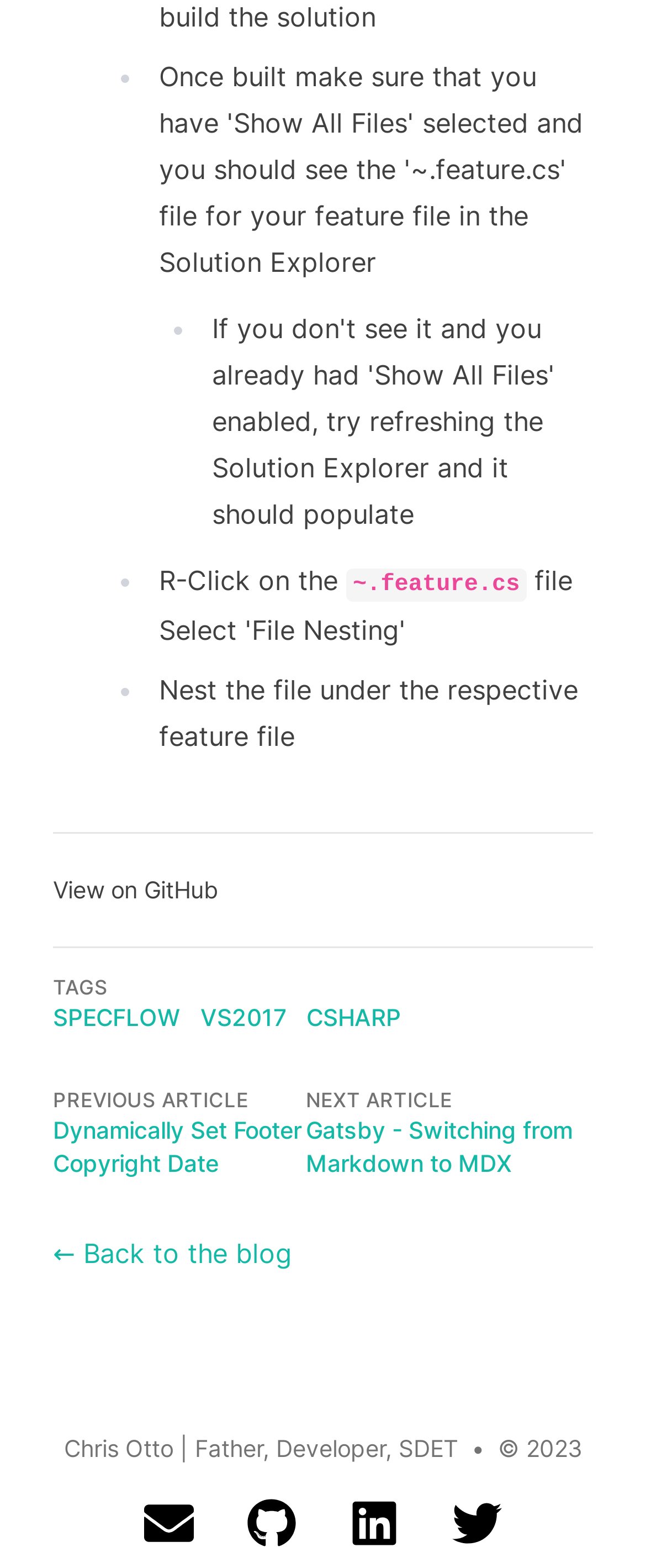Specify the bounding box coordinates for the region that must be clicked to perform the given instruction: "Go back to the blog".

[0.082, 0.789, 0.452, 0.81]